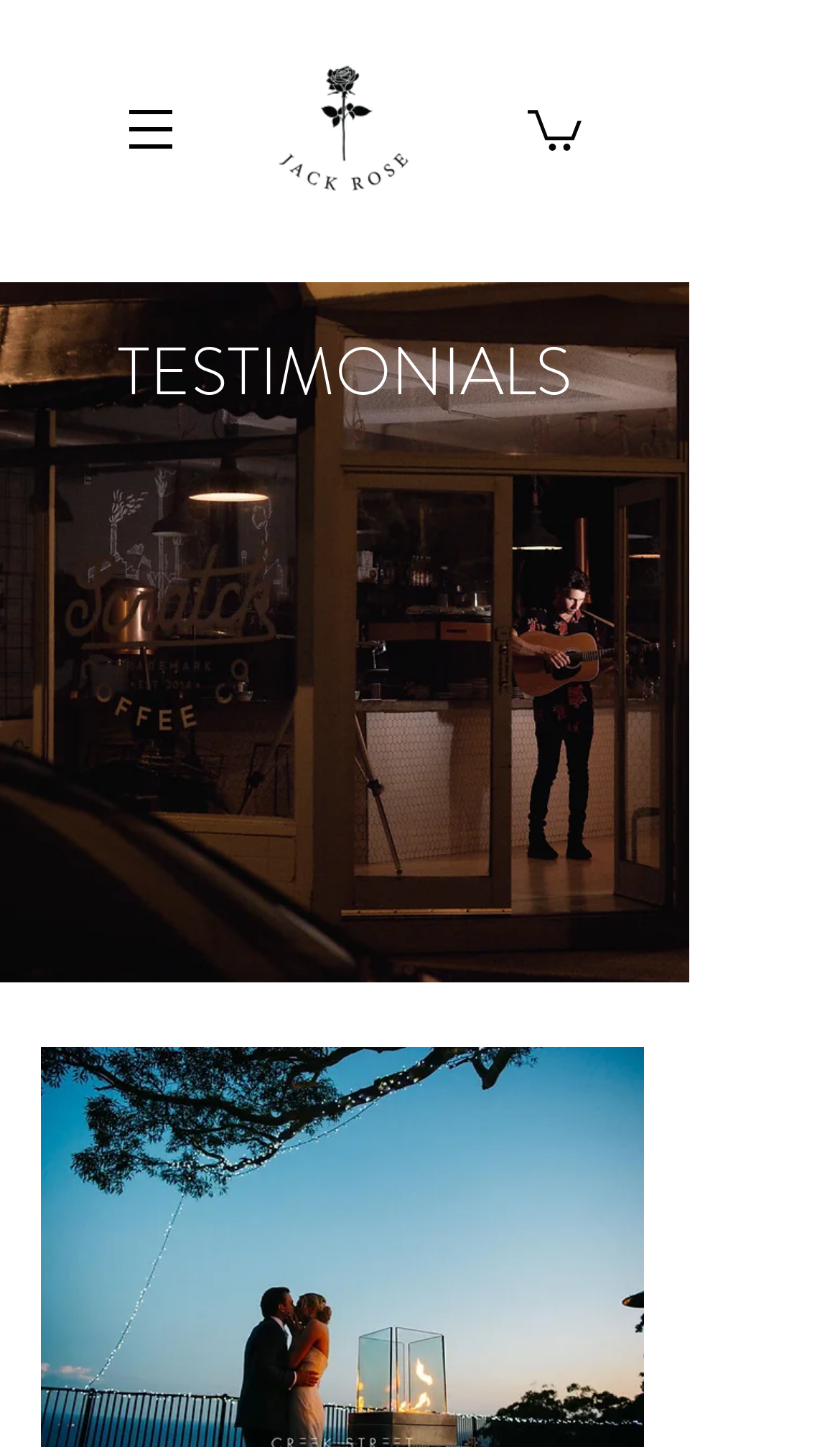Generate a comprehensive caption for the webpage you are viewing.

The webpage is about Jack Rose Music, a wedding musician, specifically a singer and guitarist, serving the NSW South Coast and Illawarra areas. 

At the top left of the page, there is a navigation menu labeled "Site" with a button that has a popup menu. To the right of the navigation menu, there is an image. 

On the top center of the page, there is a logo of Jack Rose Music, which is an image of a black vector rose logo. 

On the top right of the page, there is another image. 

Below the top section, there is a heading that reads "TESTIMONIALS", which takes up a significant portion of the page width, spanning from the left to almost the right edge of the page.